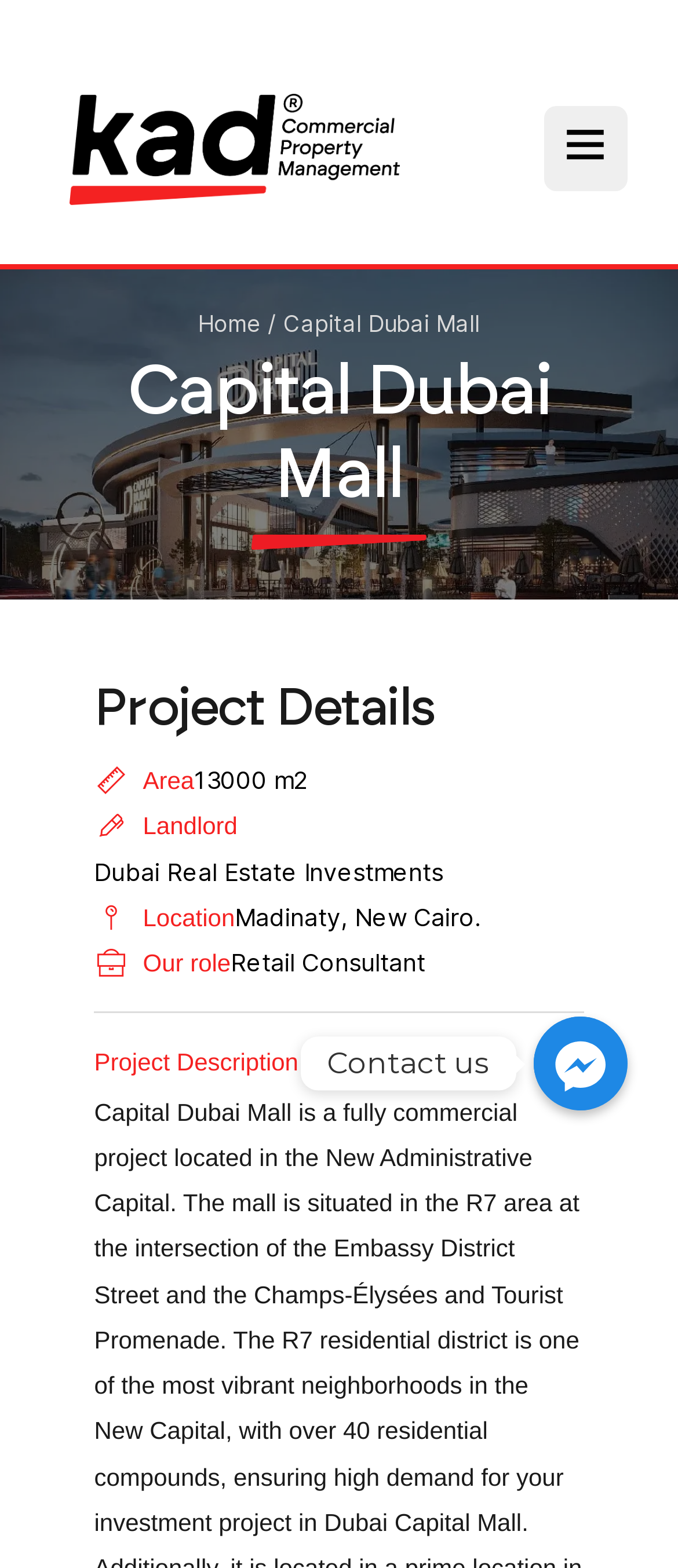Bounding box coordinates are specified in the format (top-left x, top-left y, bottom-right x, bottom-right y). All values are floating point numbers bounded between 0 and 1. Please provide the bounding box coordinate of the region this sentence describes: Contact us

[0.787, 0.648, 0.926, 0.708]